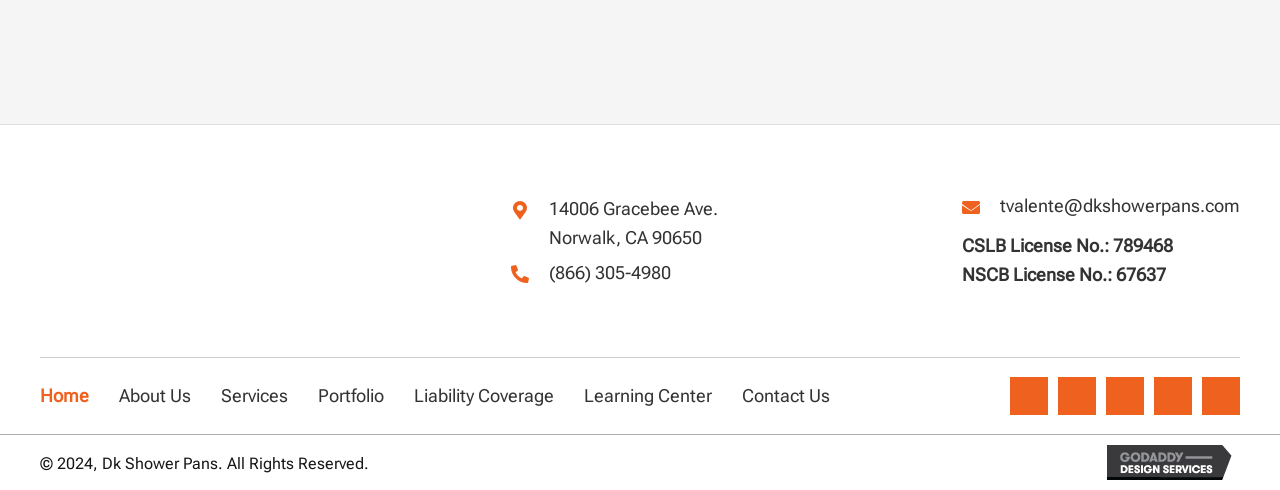What is the company's address?
Could you please answer the question thoroughly and with as much detail as possible?

I found the company's address by looking at the link element with the text '14006 Gracebee Ave. Norwalk, CA 90650' which is located at the top section of the webpage.